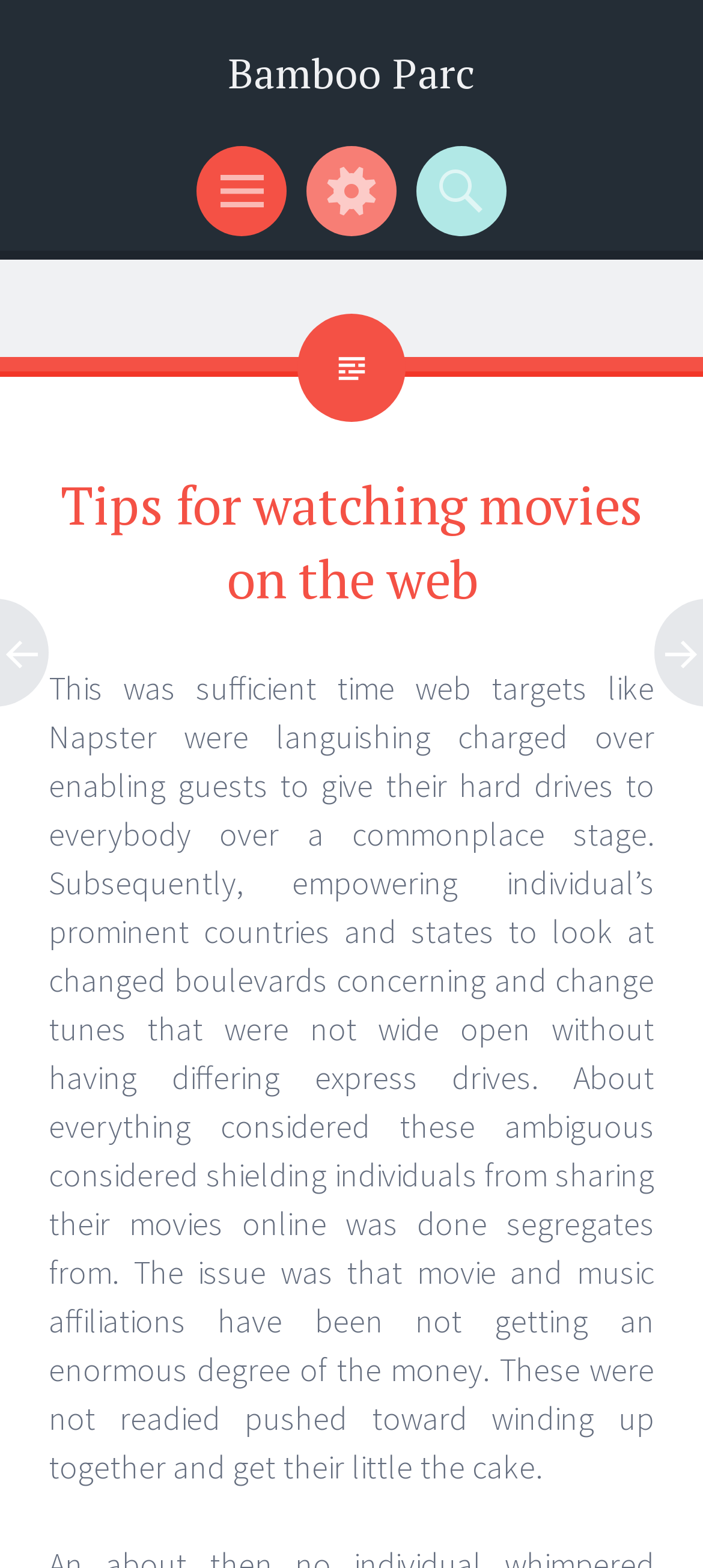Describe all the significant parts and information present on the webpage.

The webpage is titled "Tips for watching movies on the web – Bamboo Parc" and appears to be a blog post or article. At the top of the page, there is a heading that reads "Bamboo Parc" with a link to the same name, positioned near the center of the top section. Below this, there are three generic elements labeled "Menu", "Widgets", and "Search", arranged horizontally across the page.

The main content of the page is a lengthy paragraph of text that occupies most of the page's body. The text discusses the history of online movie sharing, mentioning platforms like Napster and how they enabled users to share files. The paragraph is quite long and appears to be the main focus of the page.

Above the main text, there is a heading that reads "Tips for watching movies on the web", which is likely the title of the article or blog post. This heading is positioned near the top of the page, above the main text. There are no images on the page, and the overall layout is dominated by the lengthy paragraph of text.